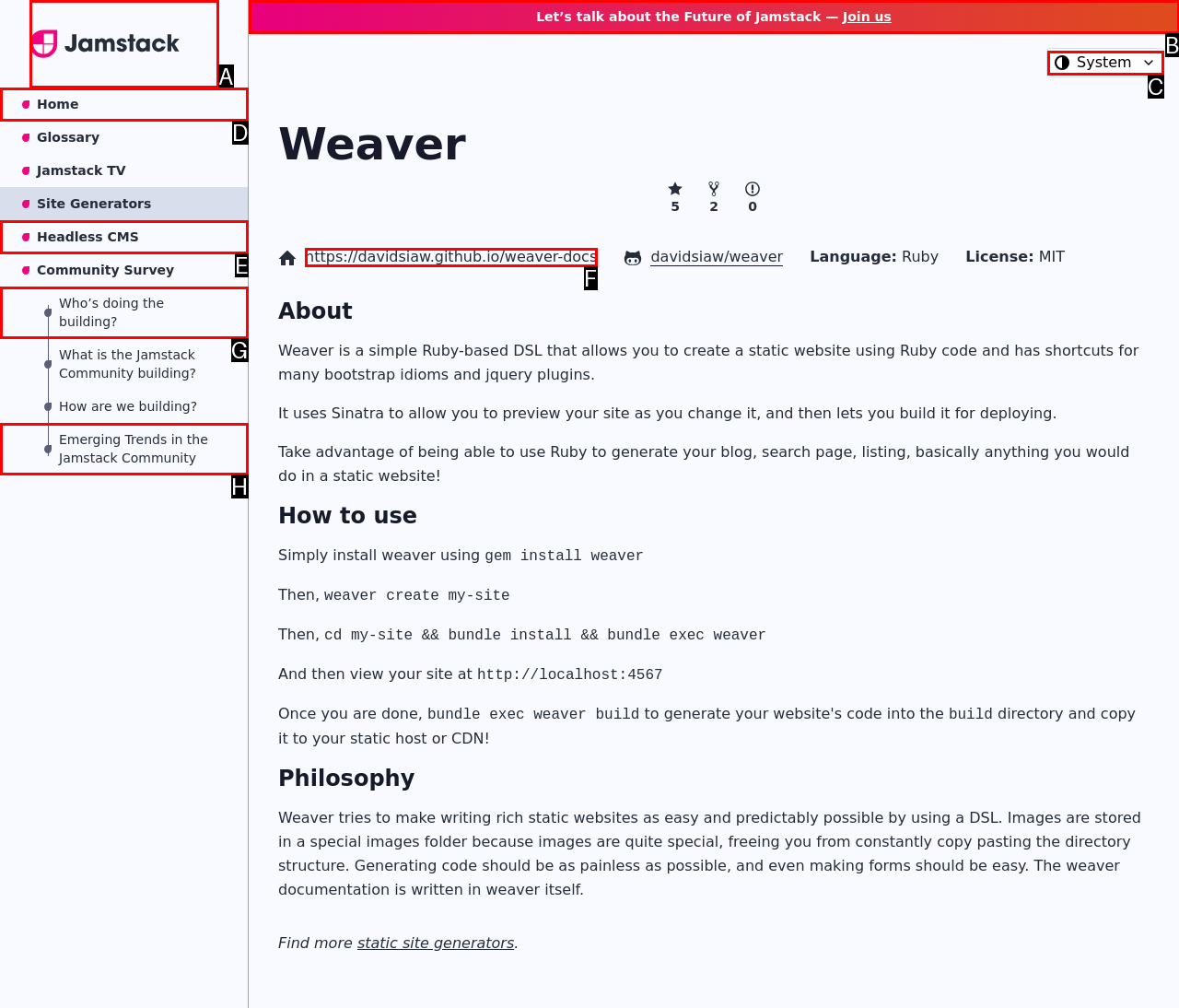Select the HTML element that corresponds to the description: Events Code Of Conduct. Answer with the letter of the matching option directly from the choices given.

None